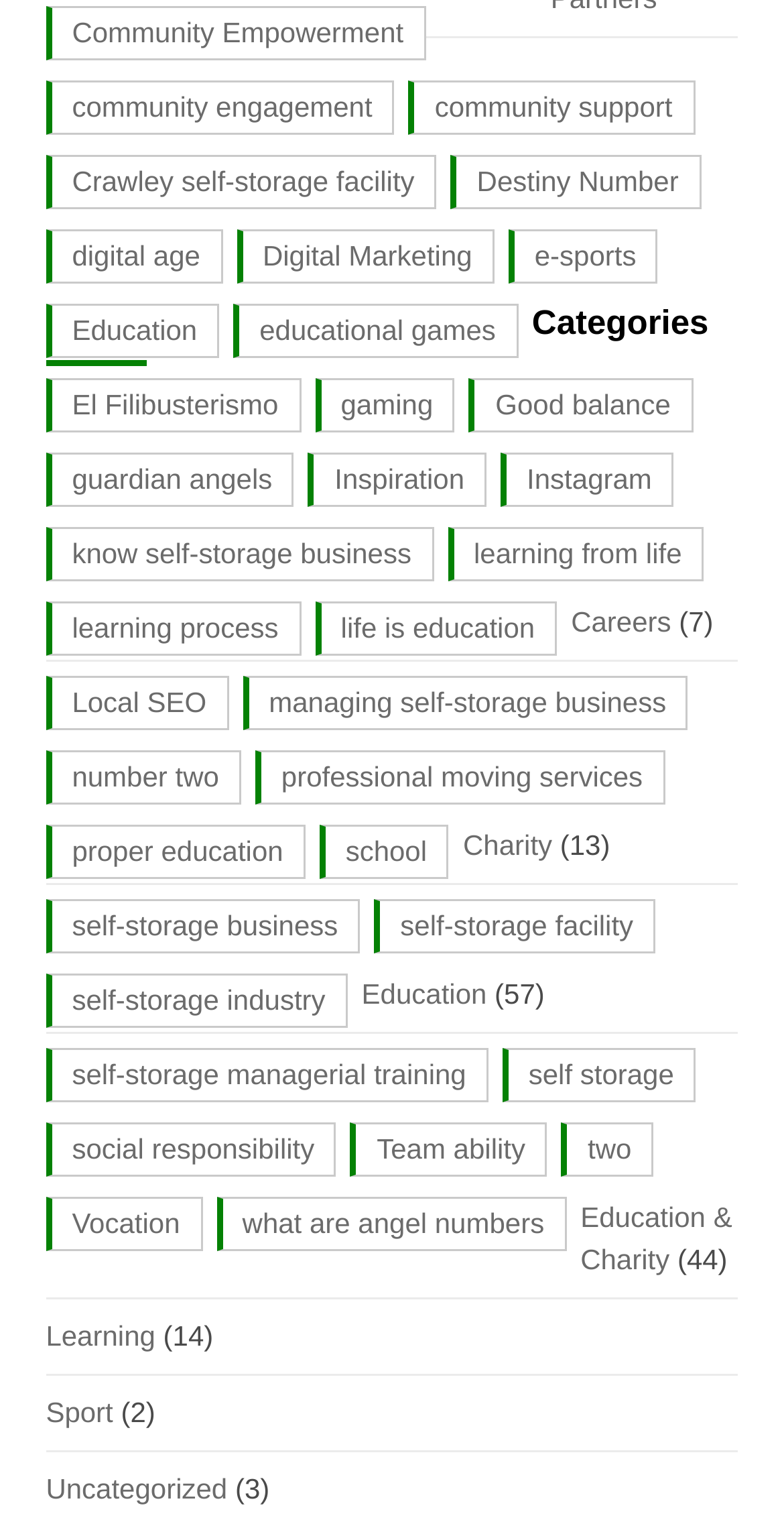Show the bounding box coordinates for the HTML element as described: "Inspiration".

[0.393, 0.296, 0.621, 0.332]